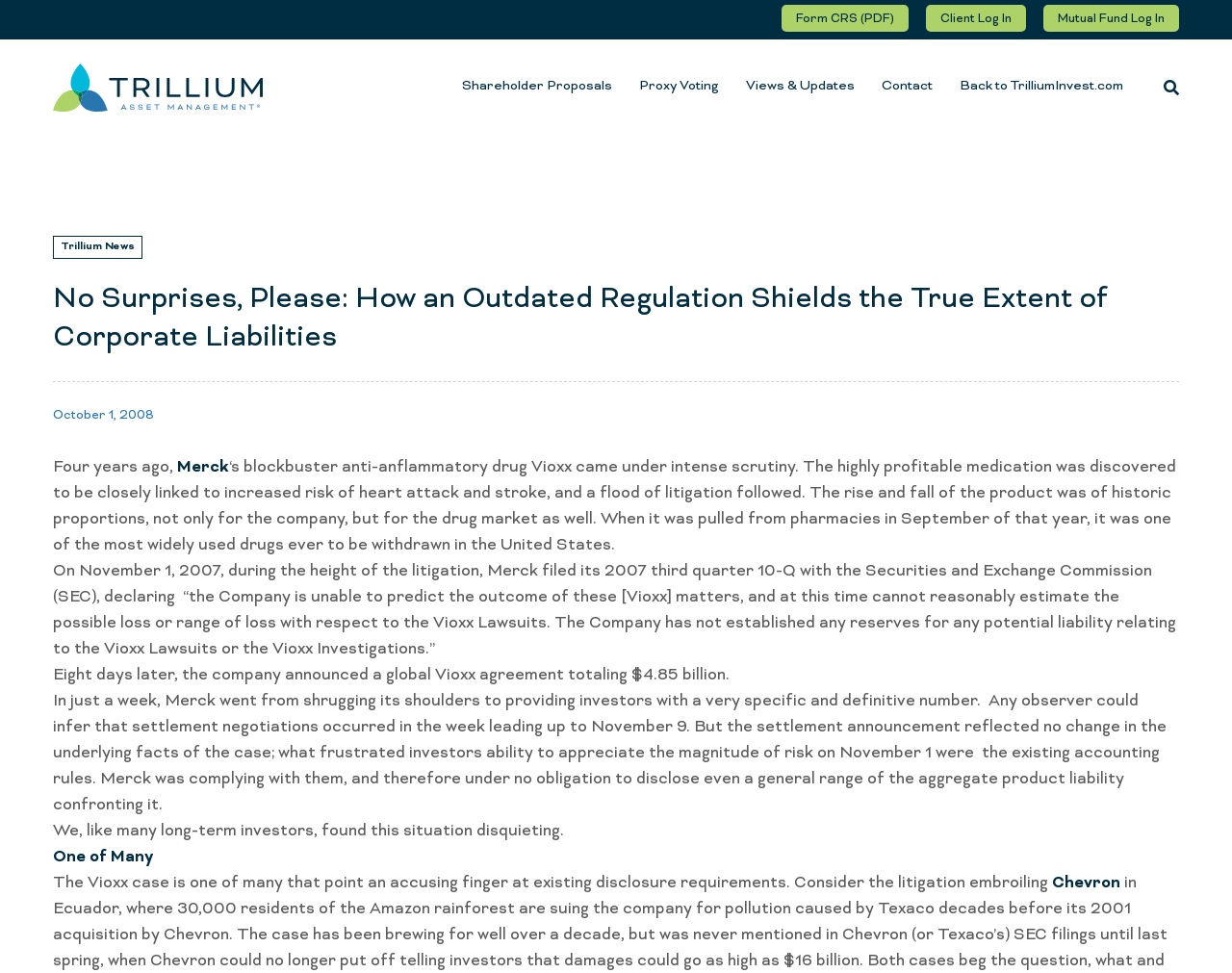Pinpoint the bounding box coordinates of the area that must be clicked to complete this instruction: "Contact Trillium Asset Management".

[0.706, 0.041, 0.766, 0.139]